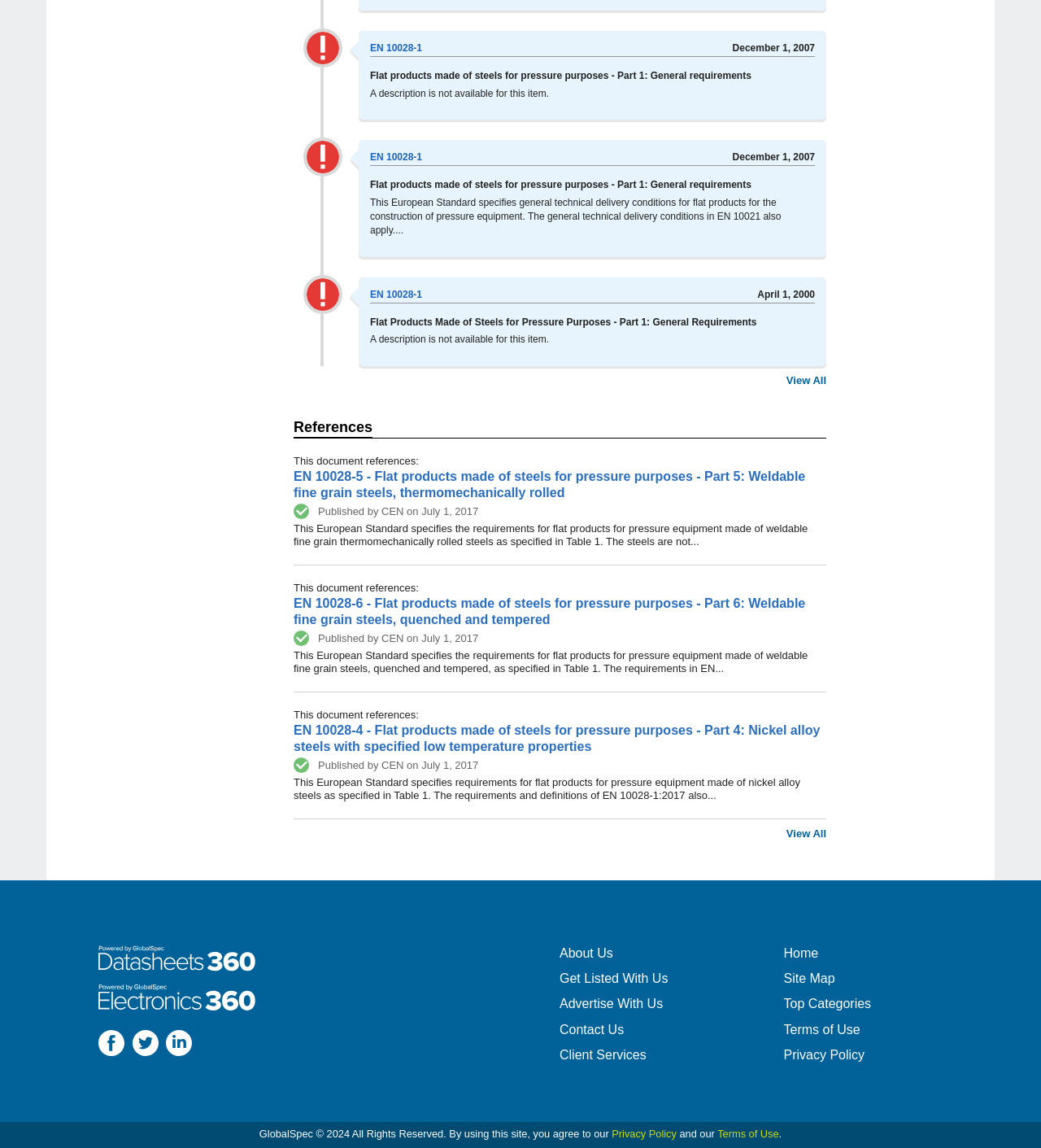What is the purpose of EN 10028-1? Based on the screenshot, please respond with a single word or phrase.

General technical delivery conditions